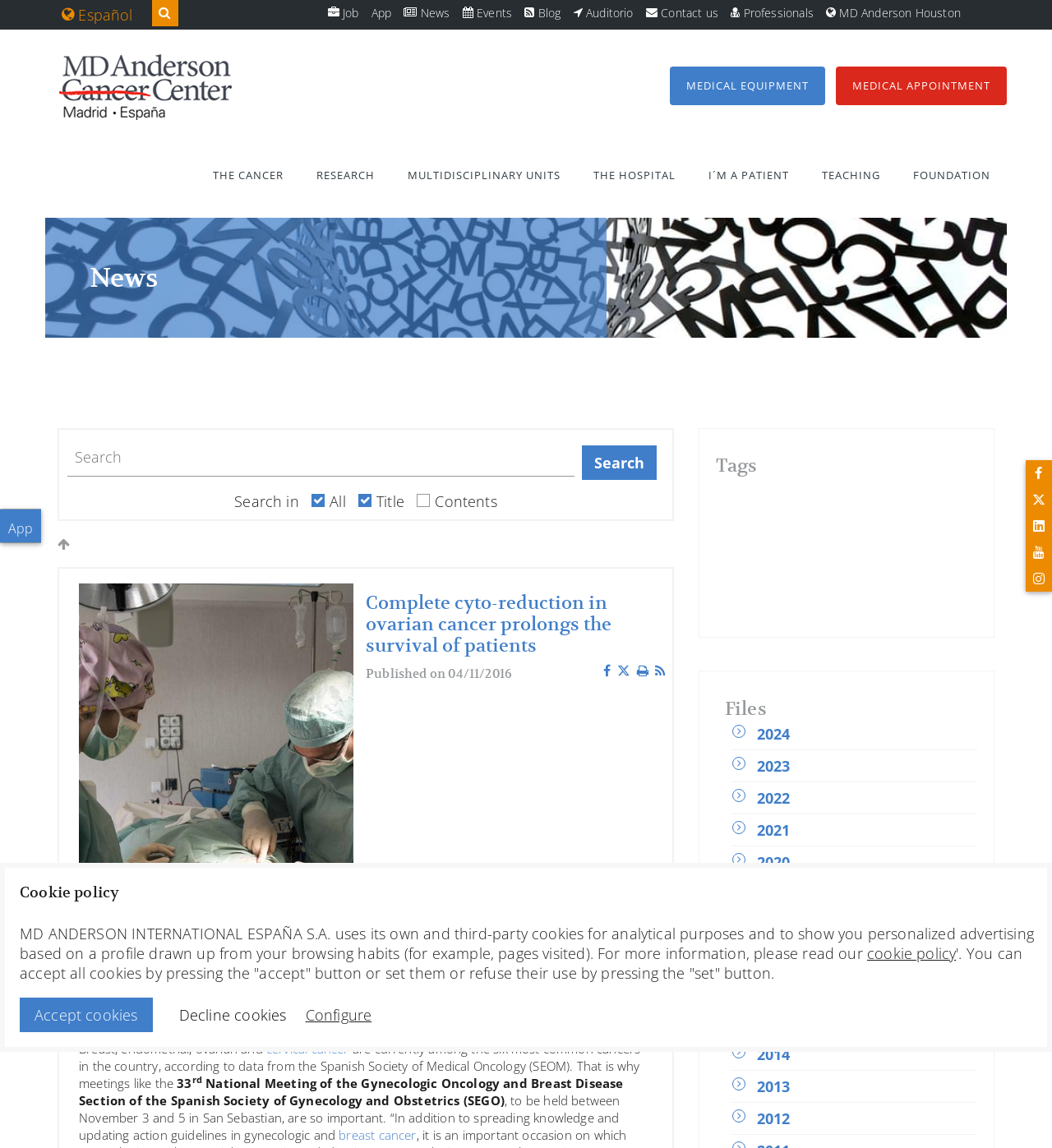Please determine the bounding box coordinates for the element with the description: "parent_node: MEDICAL EQUIPMENTMEDICAL APPOINTMENT".

[0.031, 0.037, 0.245, 0.115]